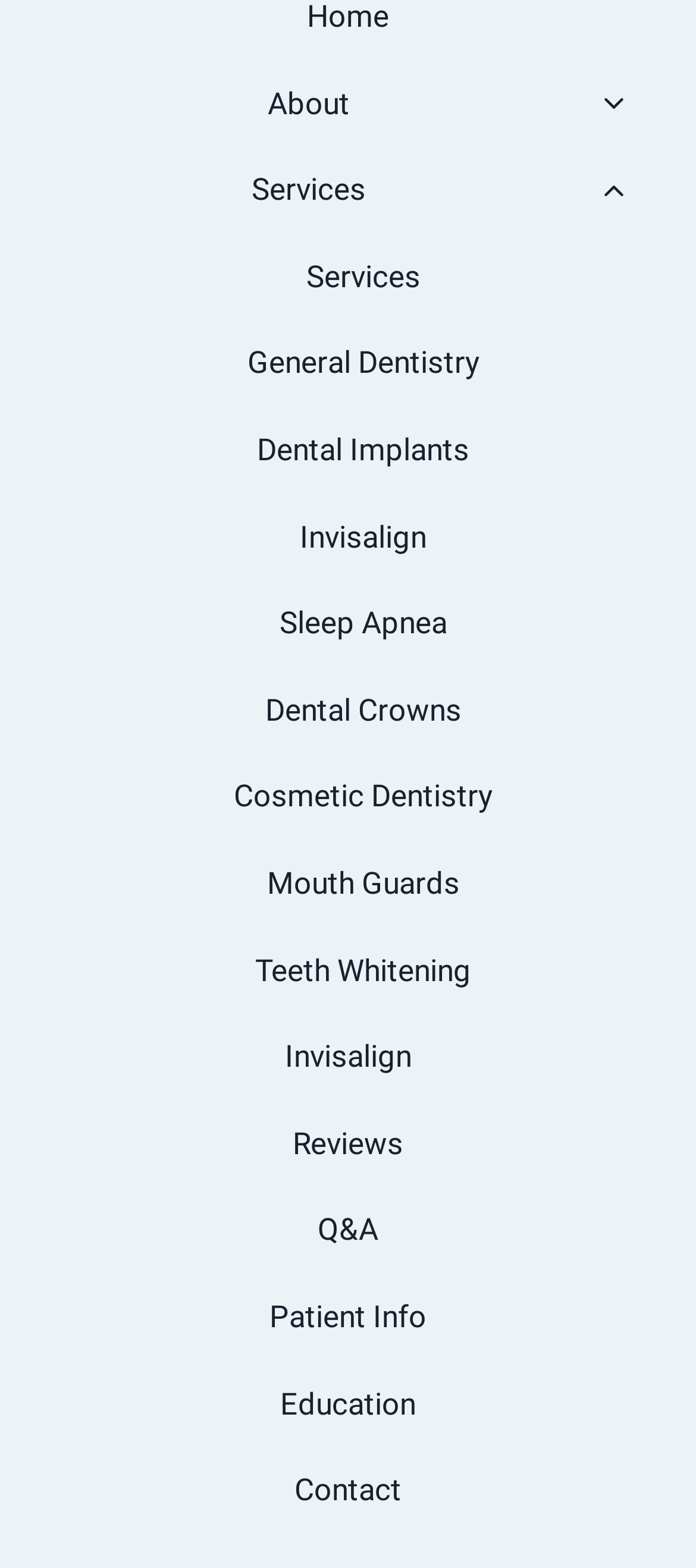Please pinpoint the bounding box coordinates for the region I should click to adhere to this instruction: "Contact us".

[0.062, 0.923, 0.938, 0.979]